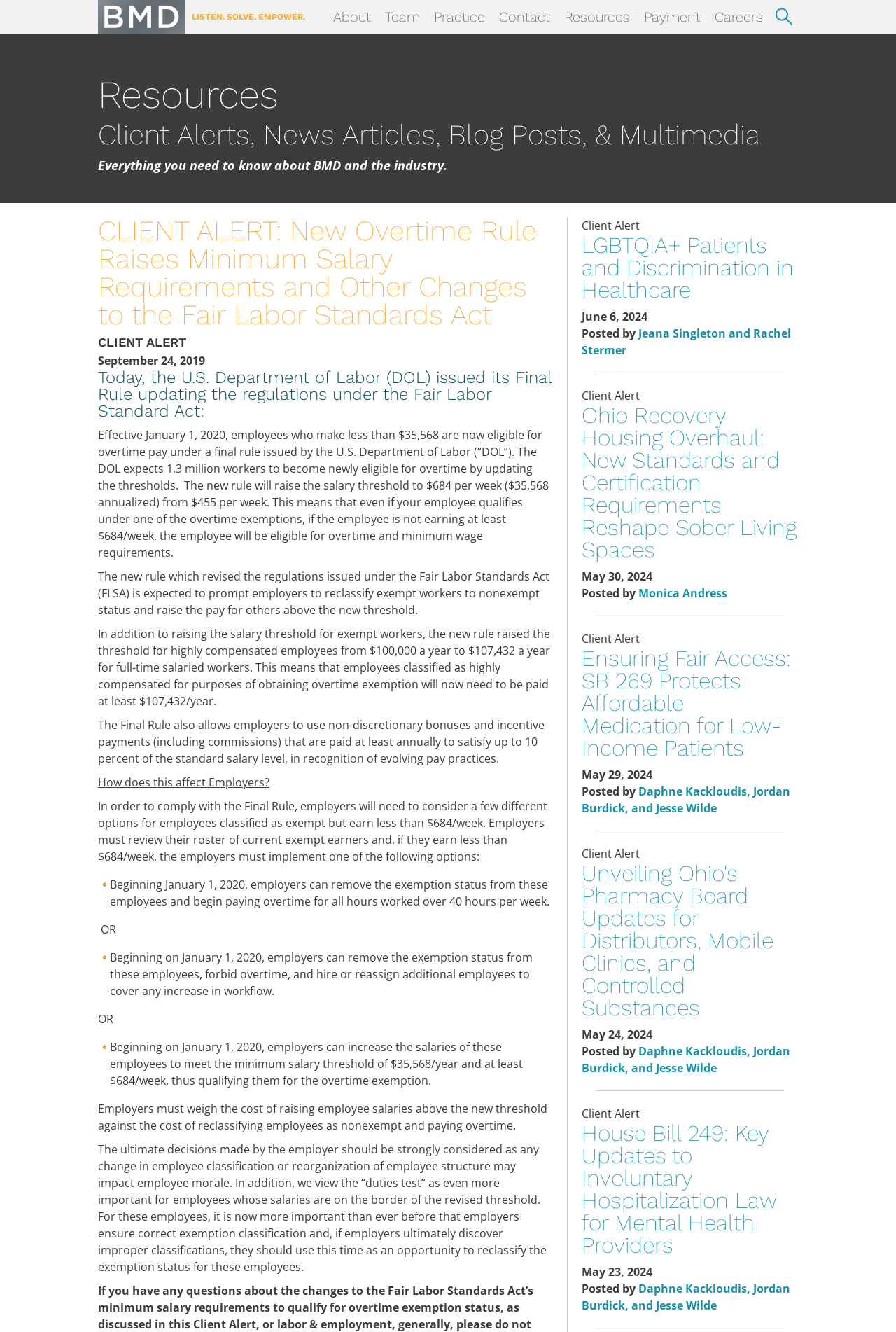Please provide a comprehensive answer to the question below using the information from the image: What is the new threshold for highly compensated employees?

The webpage states that the new rule raises the threshold for highly compensated employees from $100,000 a year to $107,432 a year for full-time salaried workers.